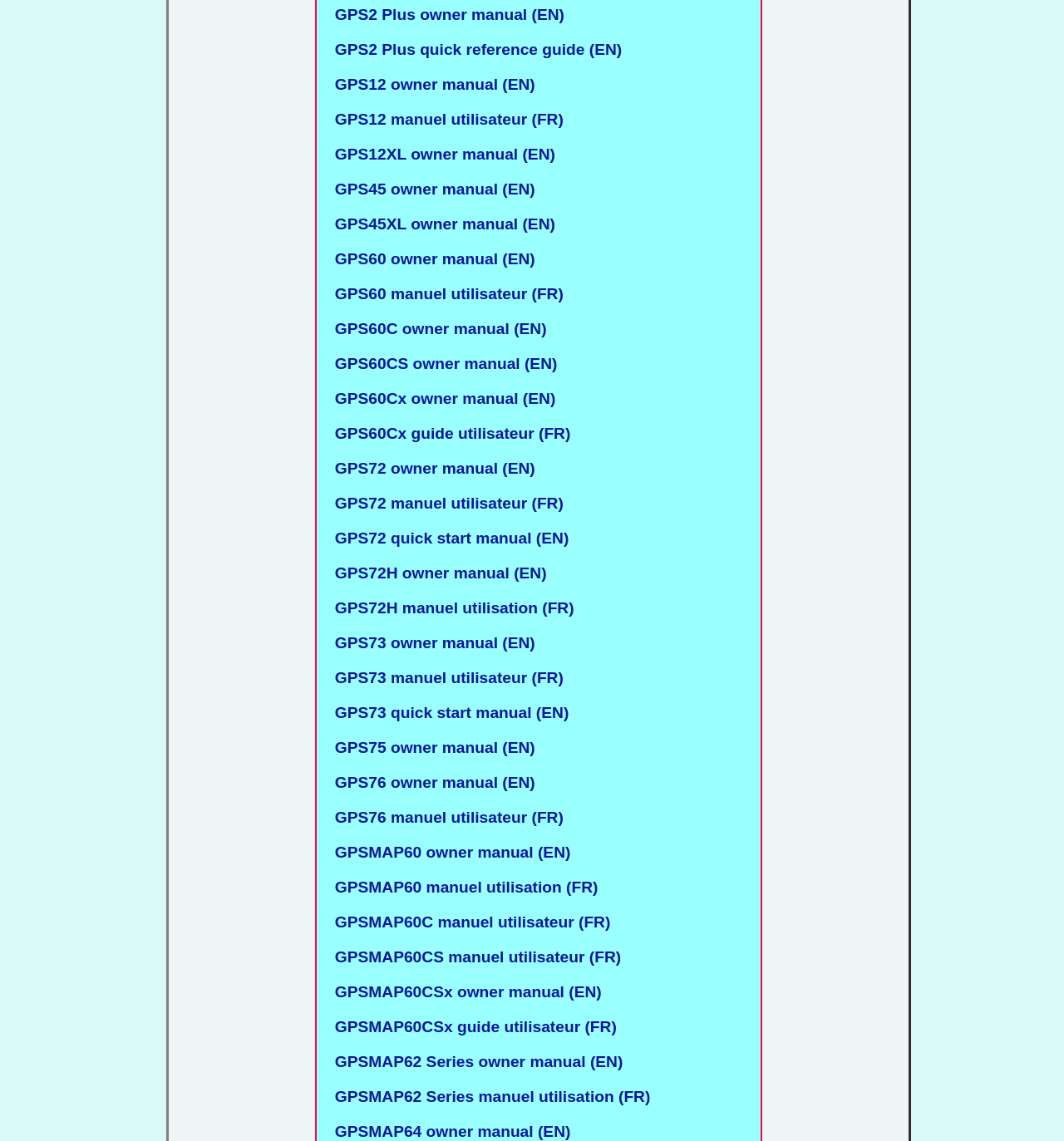Locate the bounding box coordinates of the element's region that should be clicked to carry out the following instruction: "View staff directory". The coordinates need to be four float numbers between 0 and 1, i.e., [left, top, right, bottom].

None